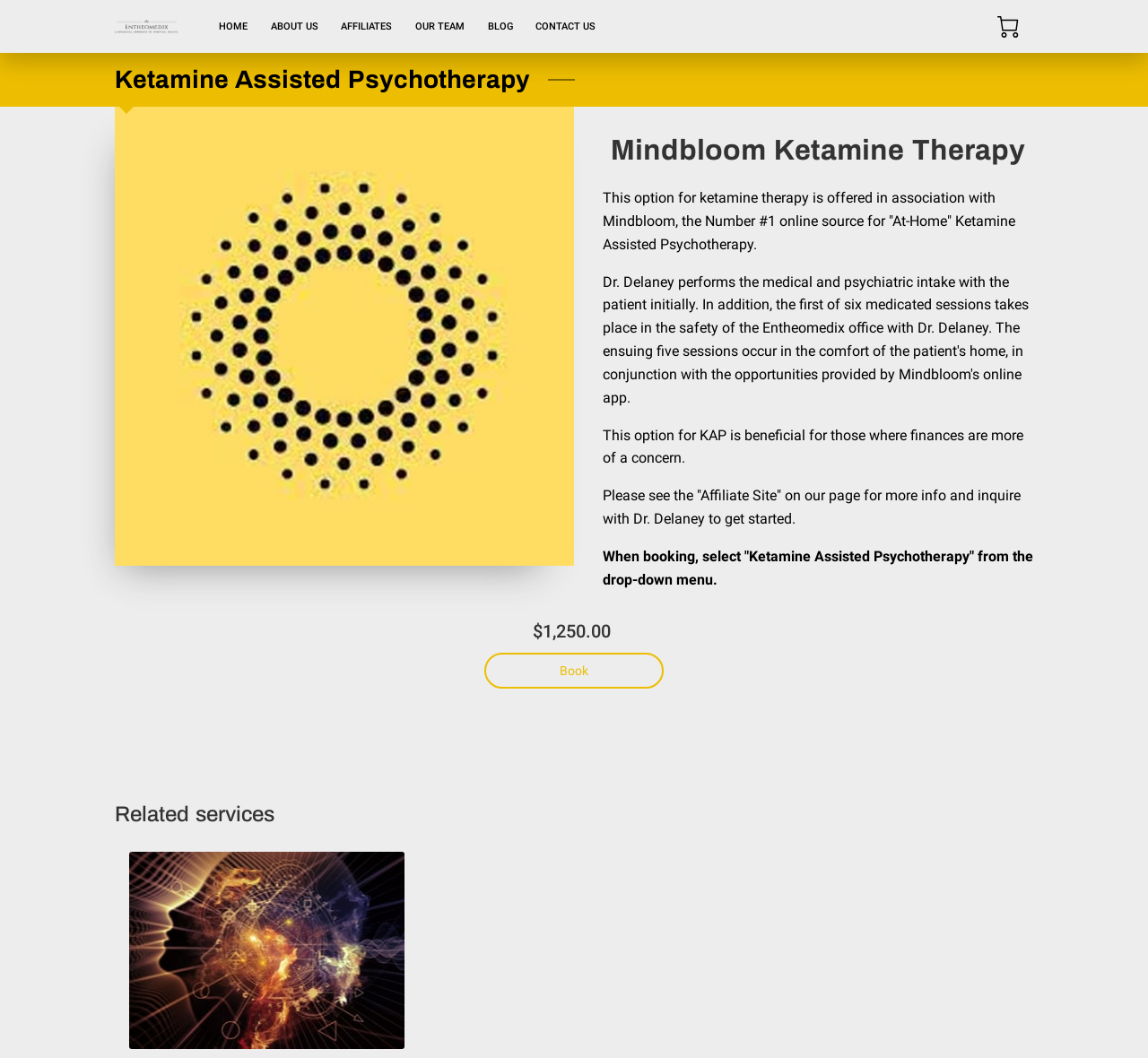What is the name of the online source for 'At-Home' Ketamine Assisted Psychotherapy?
Examine the image and give a concise answer in one word or a short phrase.

Mindbloom